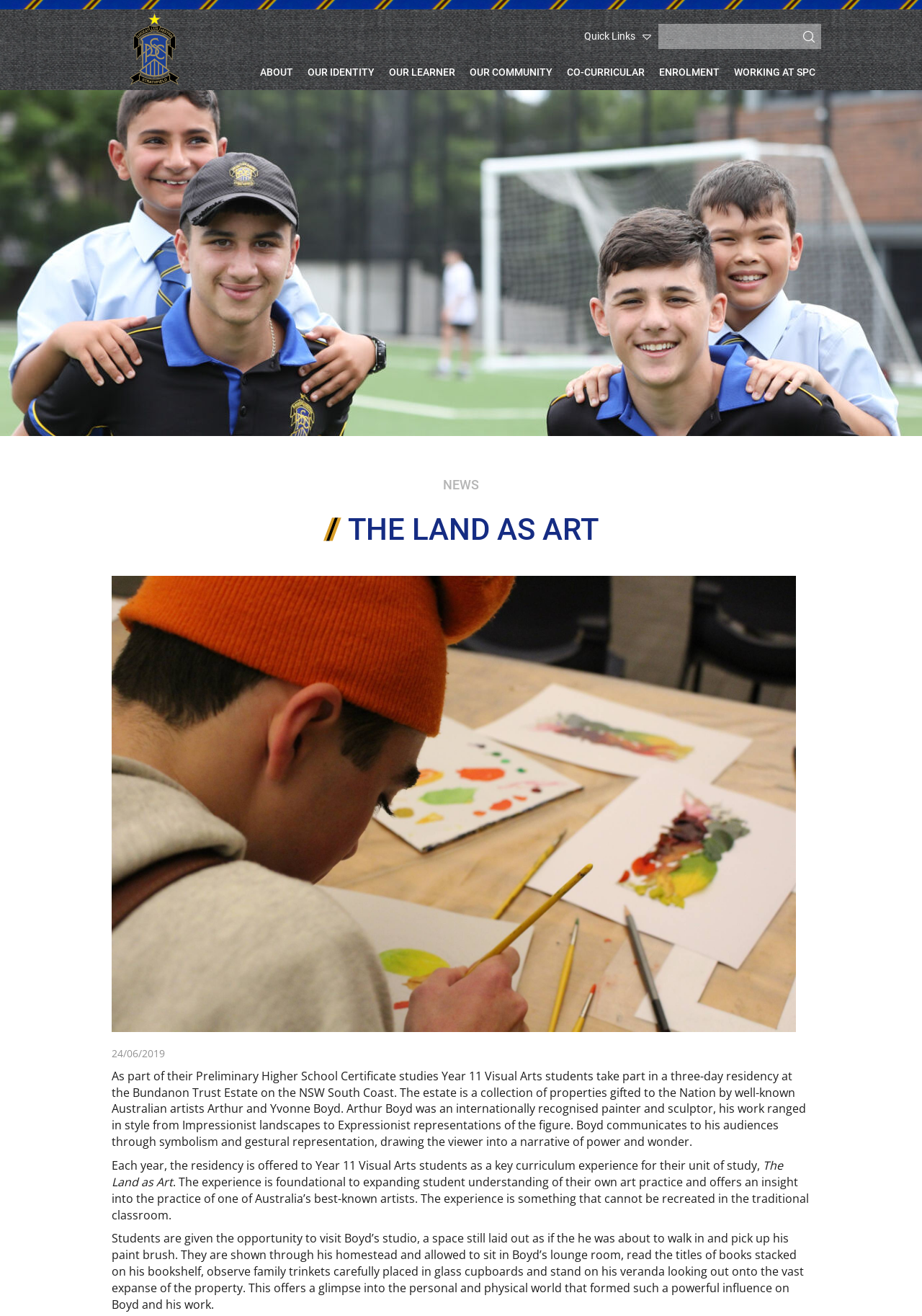Identify the bounding box coordinates of the section to be clicked to complete the task described by the following instruction: "Go to 'Home'". The coordinates should be four float numbers between 0 and 1, formatted as [left, top, right, bottom].

None